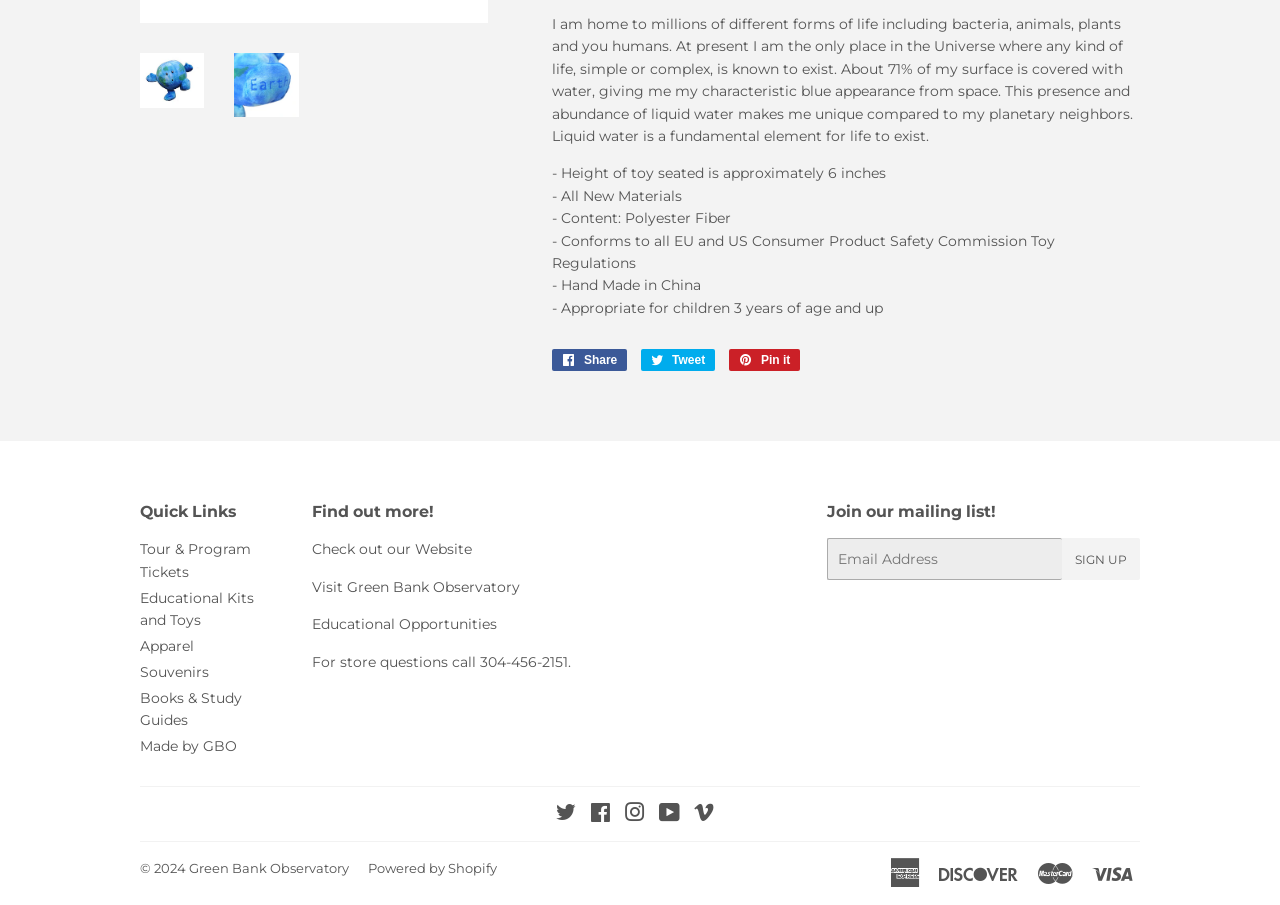Predict the bounding box coordinates of the UI element that matches this description: "alt="Plush Earth"". The coordinates should be in the format [left, top, right, bottom] with each value between 0 and 1.

[0.183, 0.058, 0.233, 0.129]